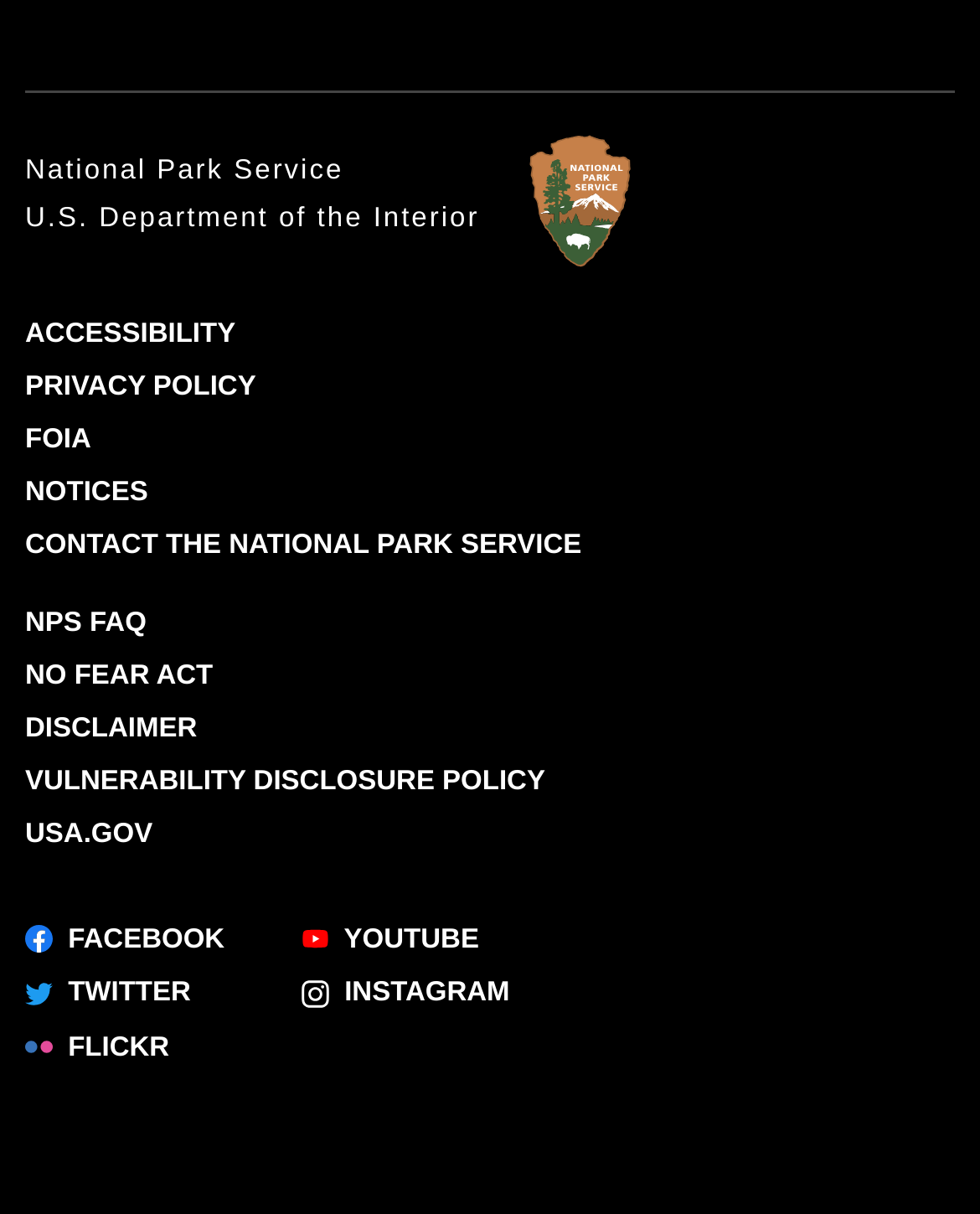Locate the bounding box coordinates of the clickable element to fulfill the following instruction: "View the National Park Service Logo". Provide the coordinates as four float numbers between 0 and 1 in the format [left, top, right, bottom].

[0.538, 0.11, 0.646, 0.222]